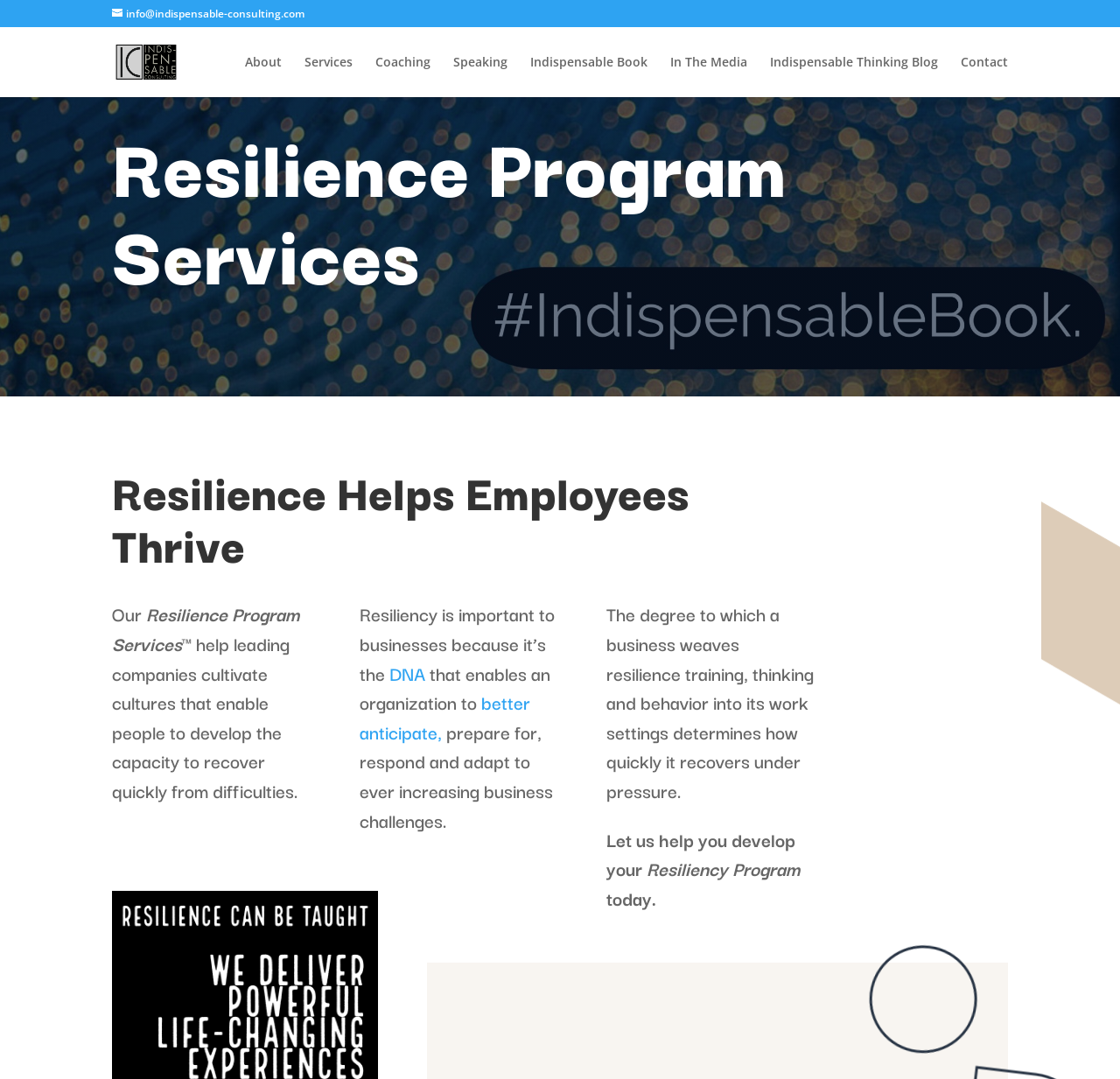What is the importance of Resiliency in businesses?
Refer to the image and provide a one-word or short phrase answer.

To recover quickly from difficulties